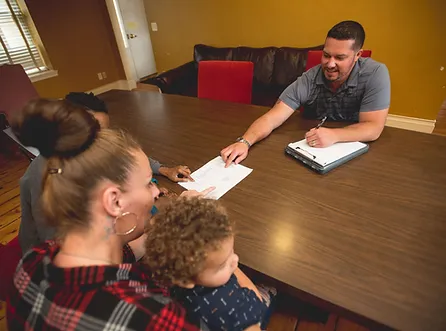What is the professional's approach to guiding the family?
Look at the image and answer the question using a single word or phrase.

supportive